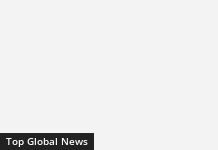Write a descriptive caption for the image, covering all notable aspects.

The image features a section highlighting "Top Global News," serving as a key navigation element for readers looking to stay updated on the latest significant developments worldwide. This interface component is likely part of a news aggregation site, enabling users to access trending articles and breaking news stories. The design emphasizes clarity and accessibility, inviting visitors to explore vital global issues and educational updates, which are essential for informed readership in today's rapidly evolving information landscape. The context suggests a focus on timely content that resonates with a broad audience interested in international affairs.